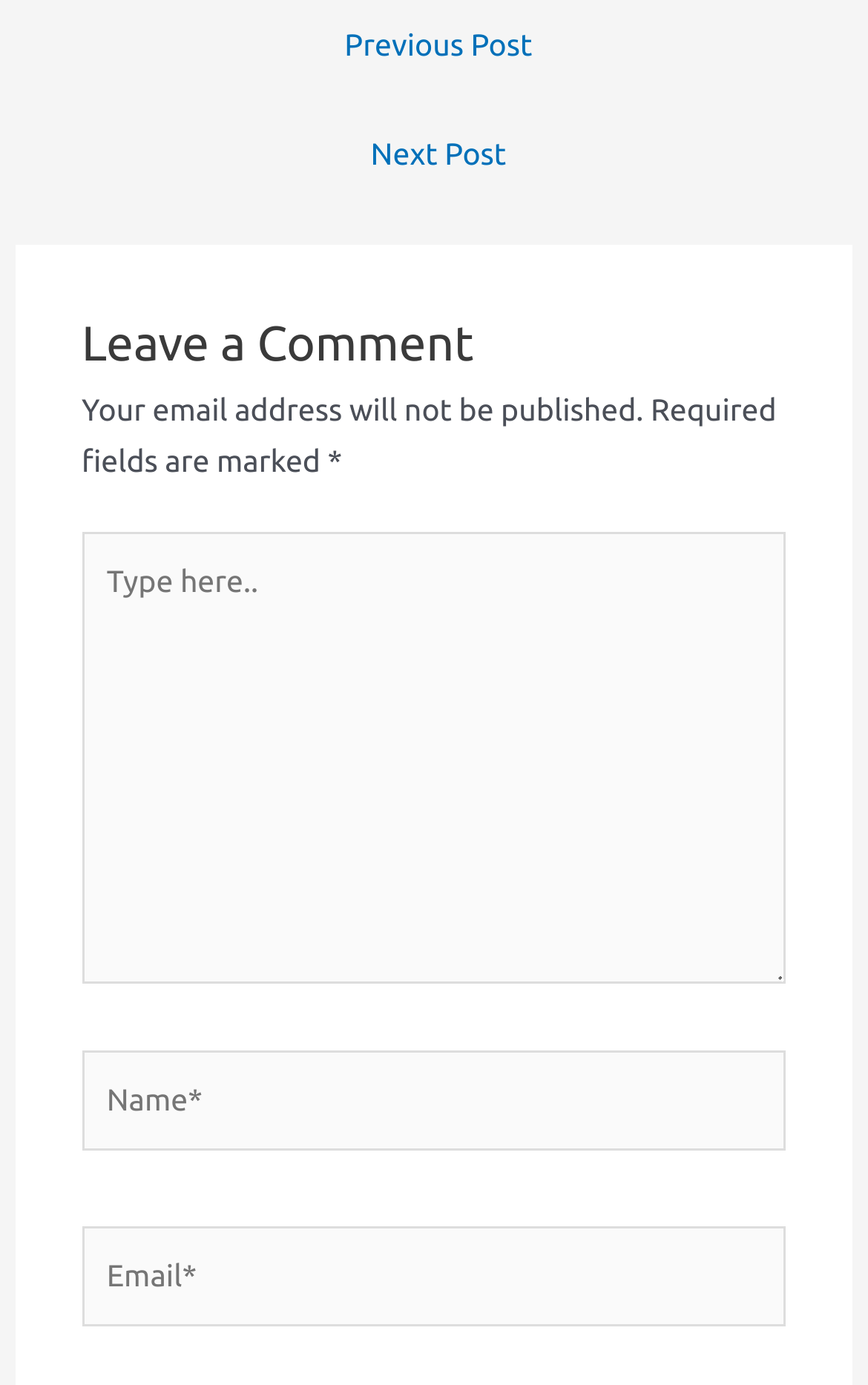What is the position of the 'Previous Post' link? Observe the screenshot and provide a one-word or short phrase answer.

Top left